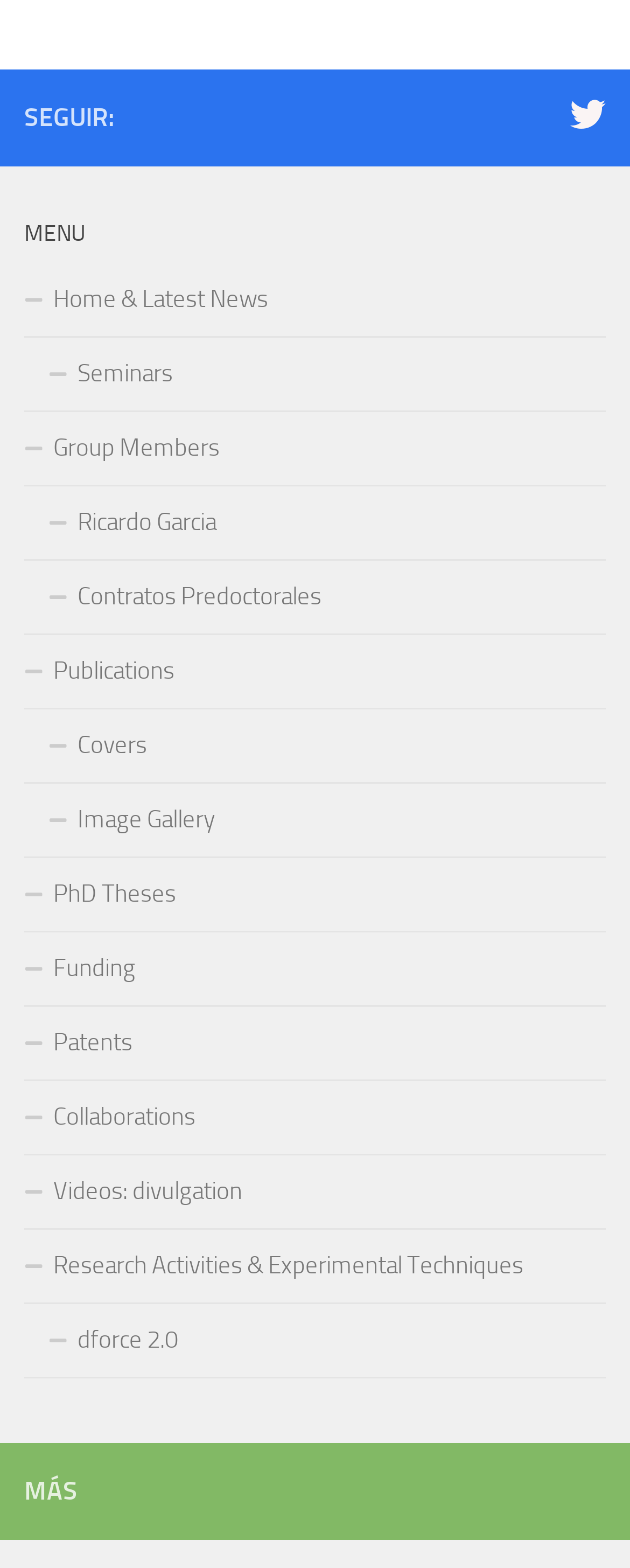Predict the bounding box coordinates of the area that should be clicked to accomplish the following instruction: "Click the Sammis Law Firm logo". The bounding box coordinates should consist of four float numbers between 0 and 1, i.e., [left, top, right, bottom].

None